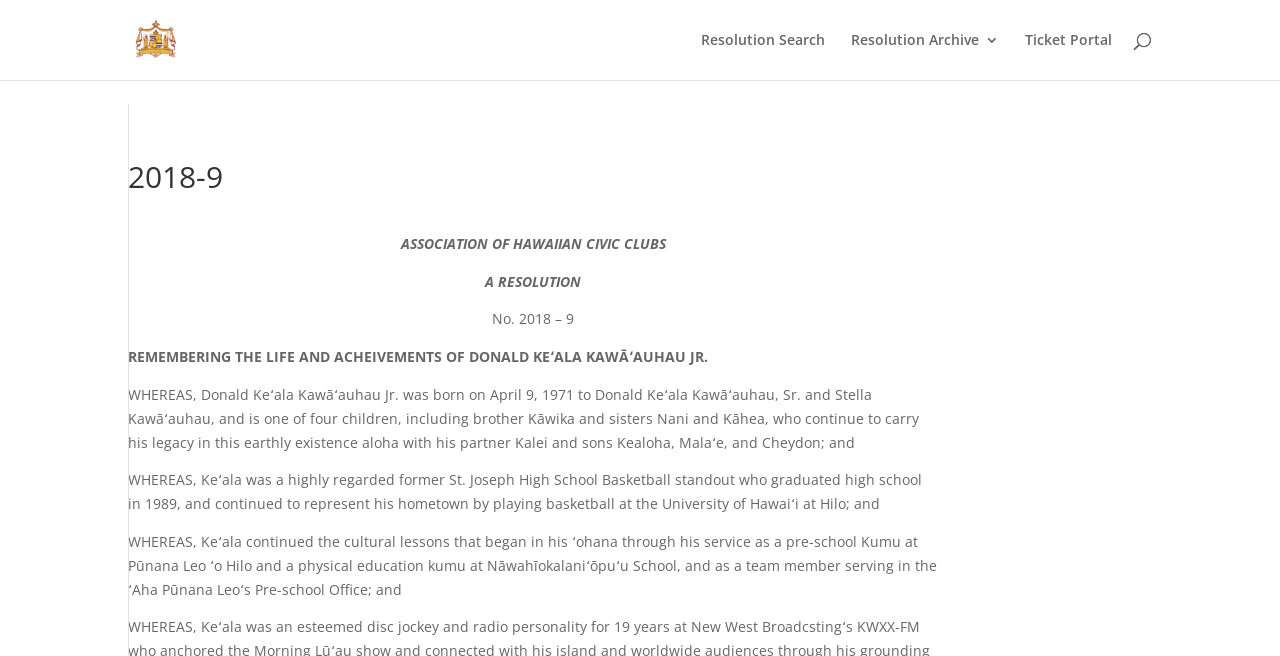Identify the bounding box of the HTML element described as: "Resolution Search".

[0.548, 0.05, 0.645, 0.122]